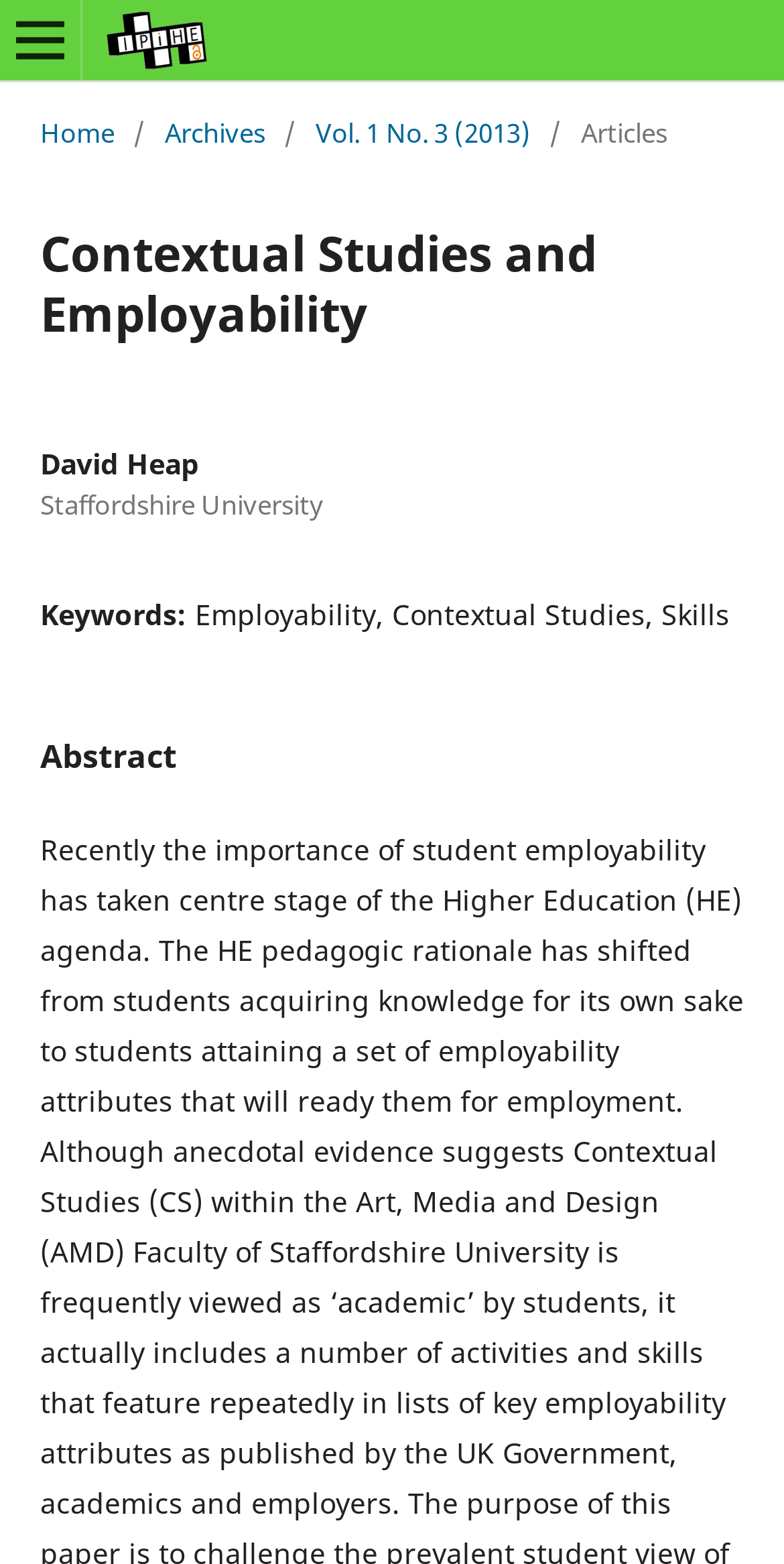Use a single word or phrase to answer this question: 
What is the name of the journal?

IPiHE